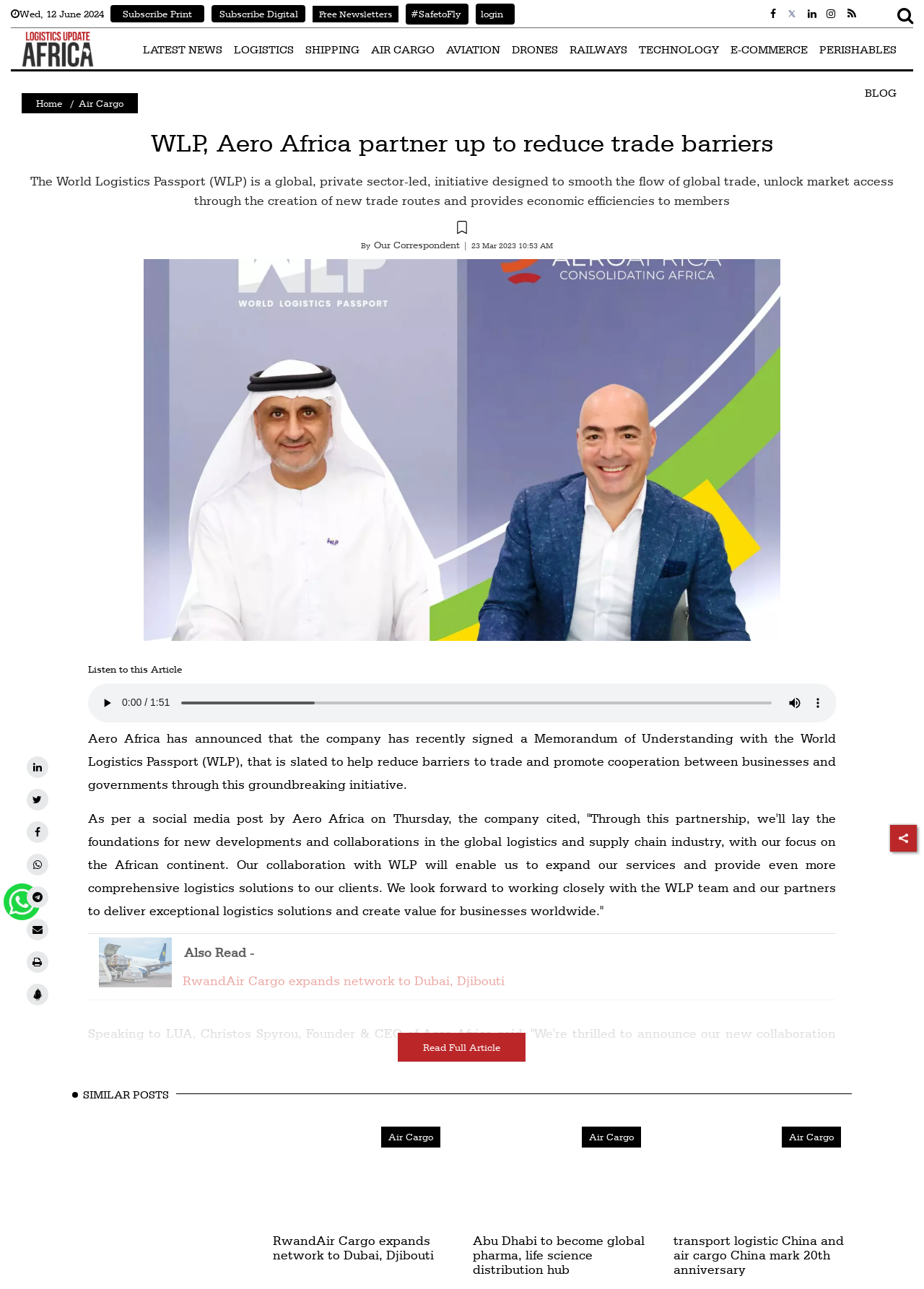Could you provide the bounding box coordinates for the portion of the screen to click to complete this instruction: "Read the article about tinnitus acupuncture treatments"?

None